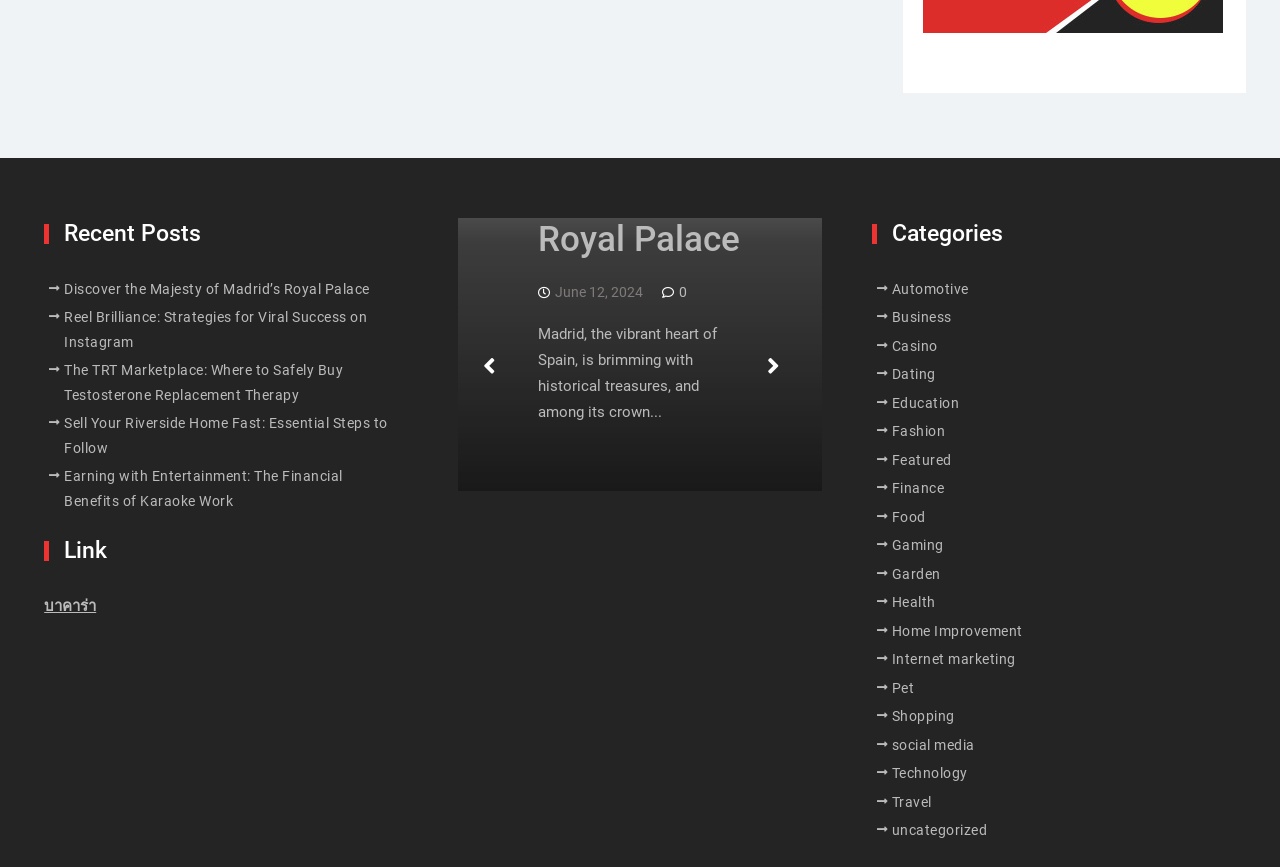Please specify the bounding box coordinates for the clickable region that will help you carry out the instruction: "Click on 'Business'".

[0.42, 0.053, 0.468, 0.074]